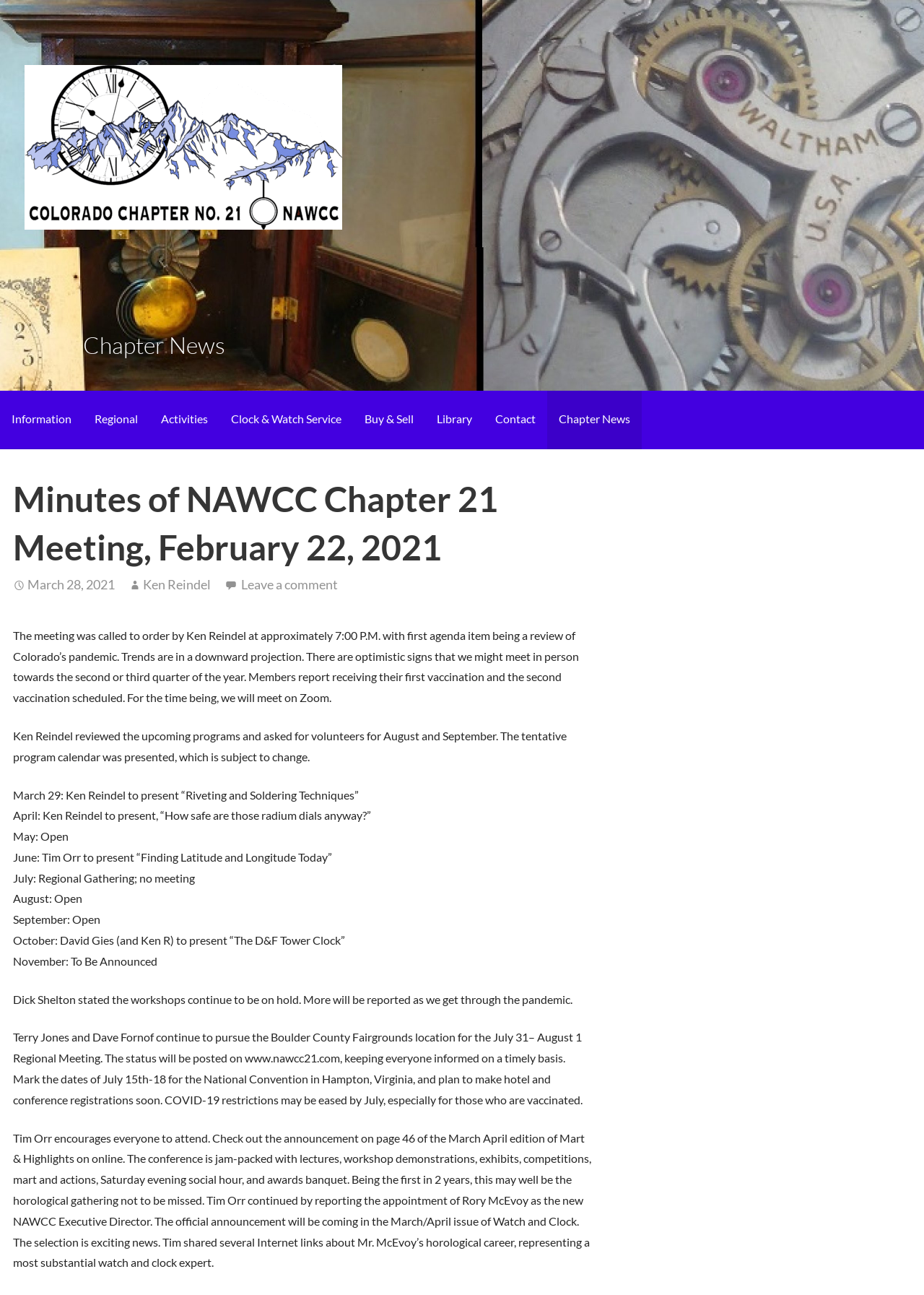Please specify the bounding box coordinates of the region to click in order to perform the following instruction: "Click the 'Ken Reindel' link".

[0.155, 0.445, 0.228, 0.458]